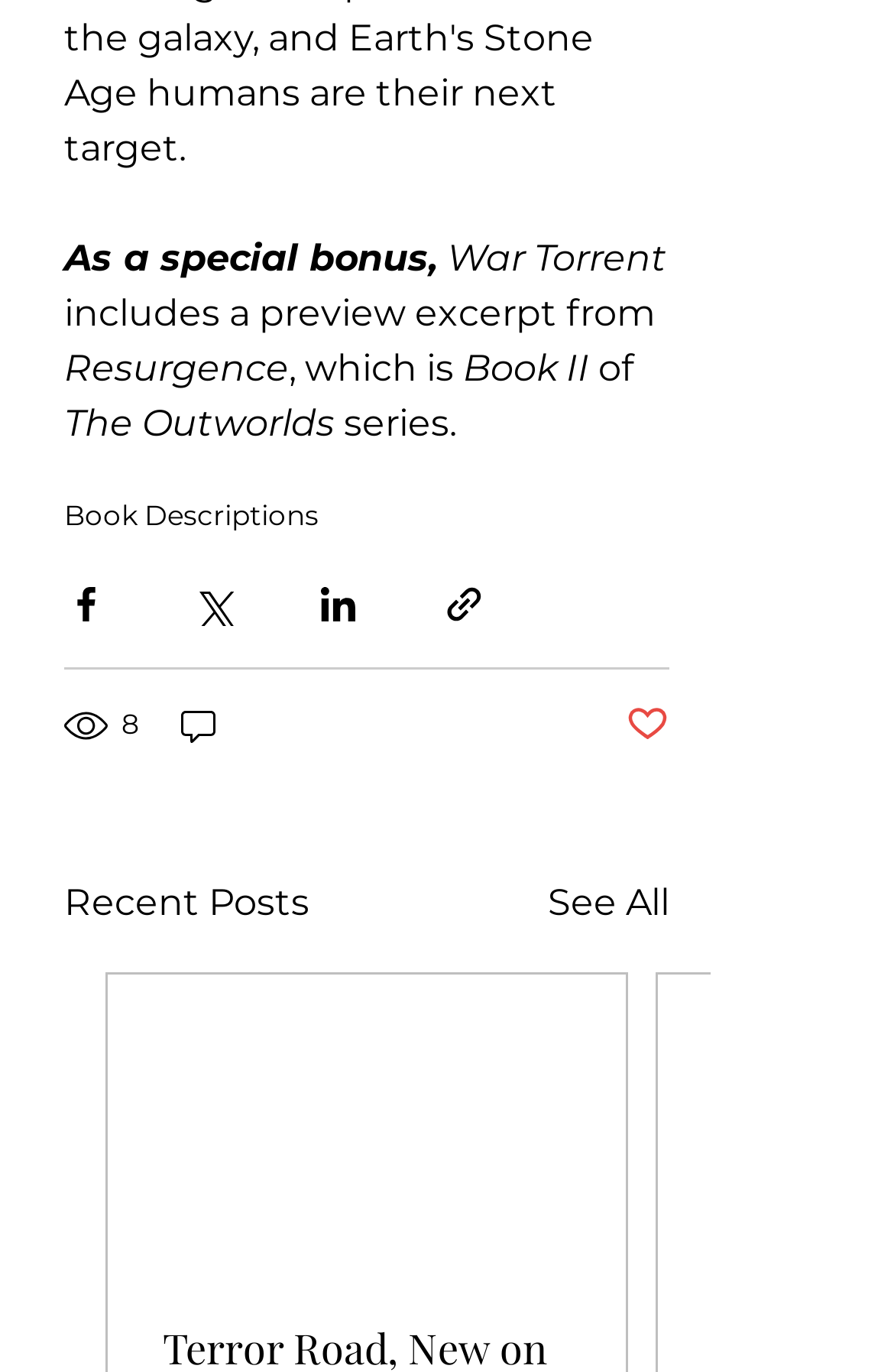Can you look at the image and give a comprehensive answer to the question:
What is the button to share the post via Facebook?

The button to share the post via Facebook can be found in the button element 'Share via Facebook' with bounding box coordinates [0.072, 0.424, 0.121, 0.456].